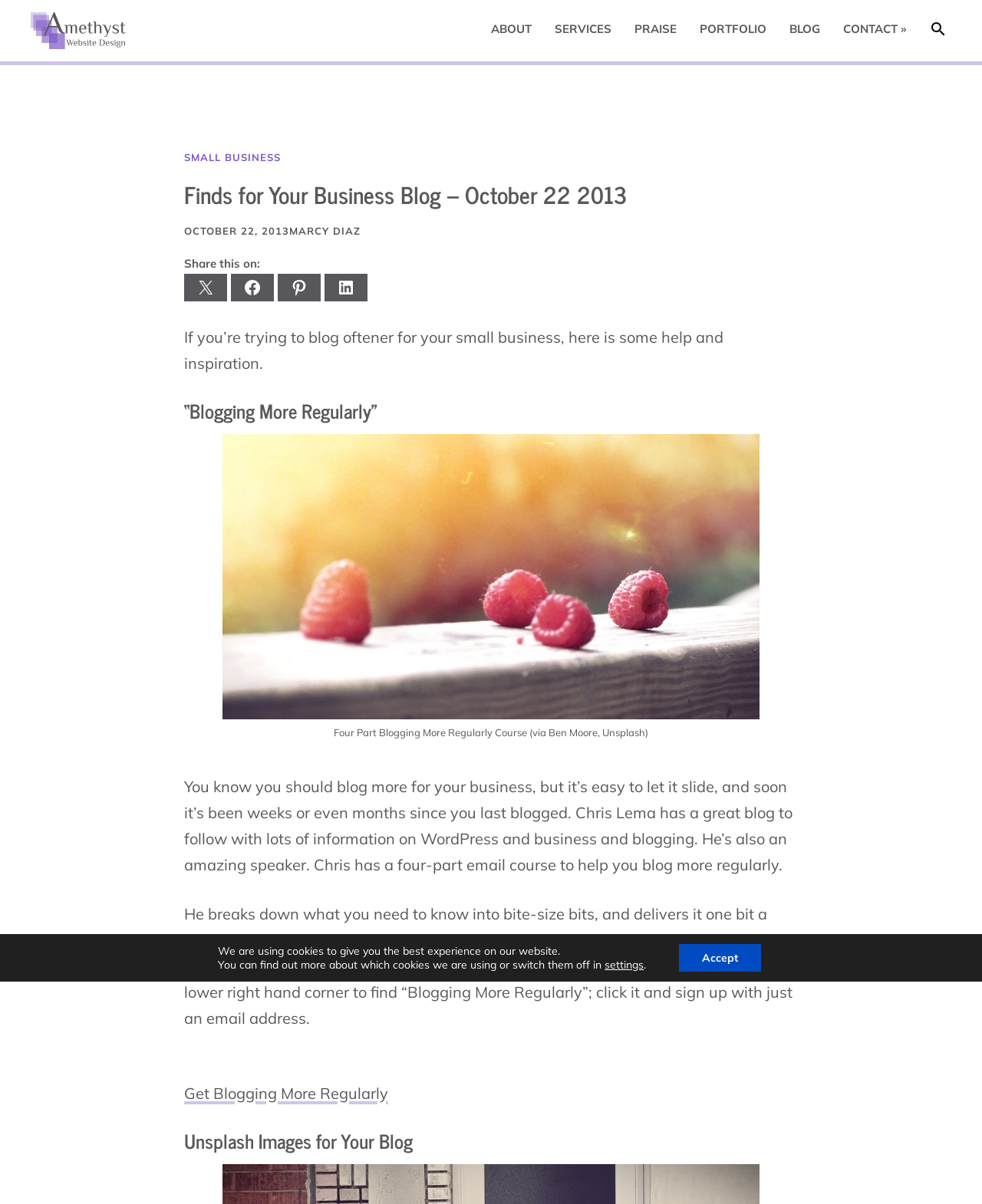Using the information in the image, give a detailed answer to the following question: What is the title of the blog post?

The title of the blog post is located below the navigation menu, and it is a heading element with the text 'Finds for Your Business Blog – October 22 2013'.